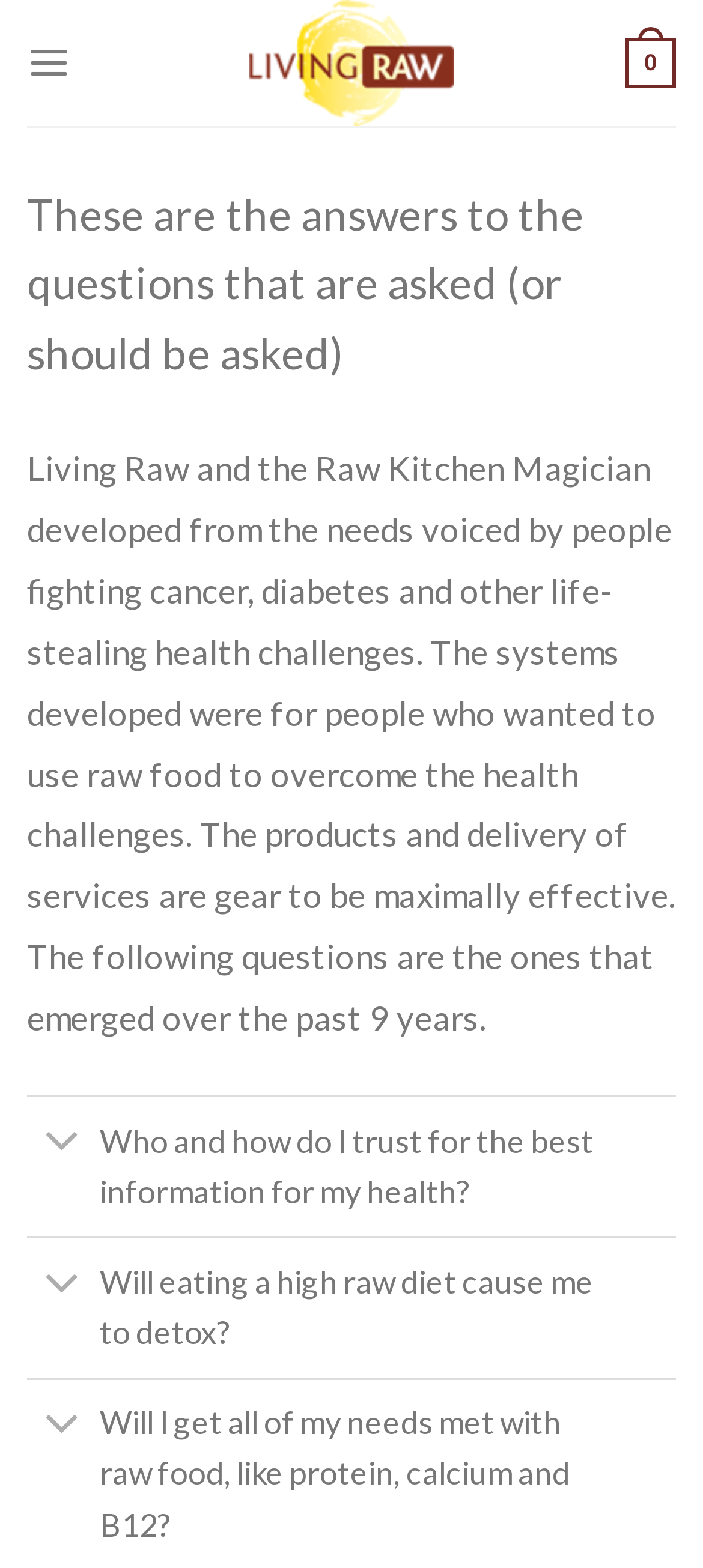Please respond to the question using a single word or phrase:
What is the symbol used to represent the questions?

